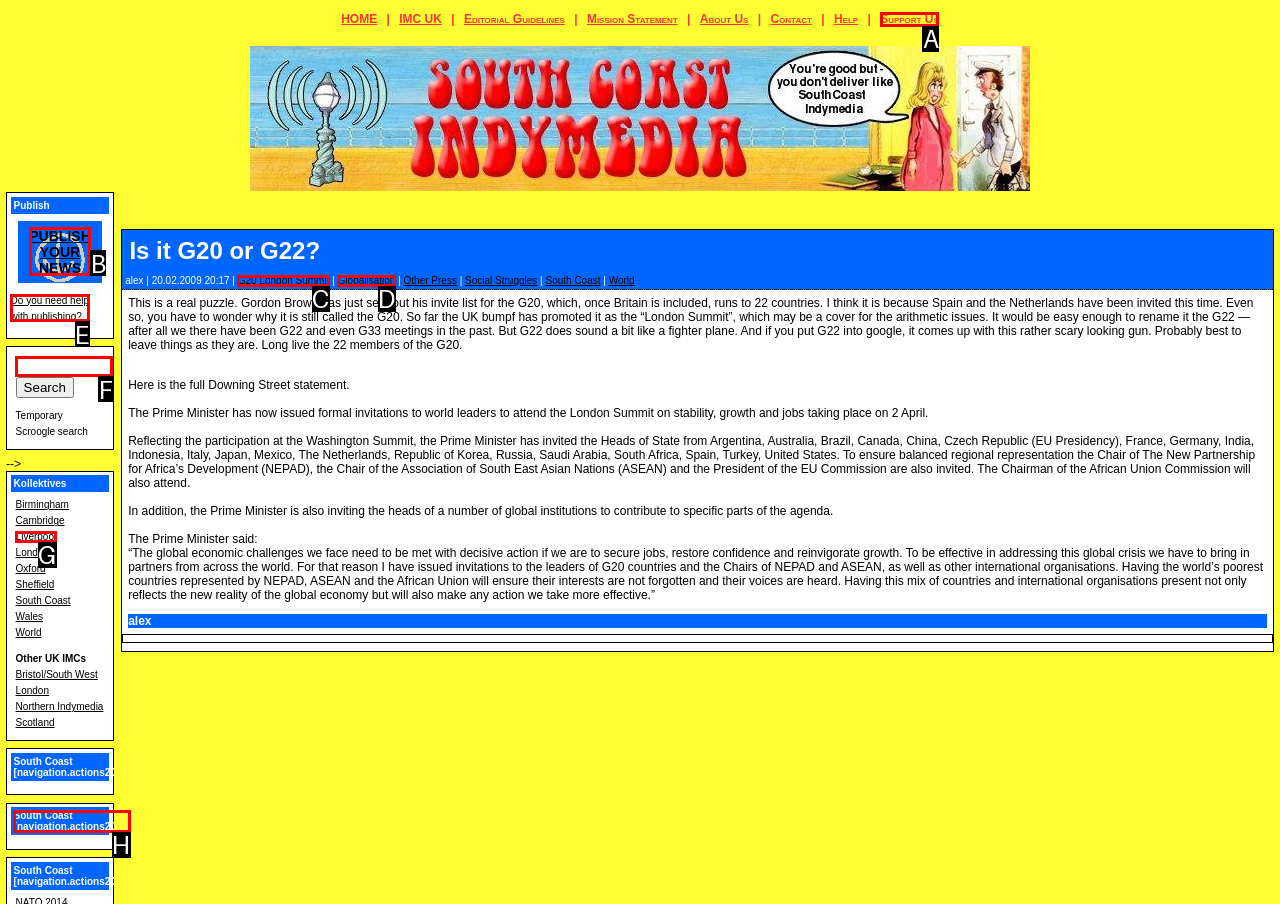Identify the correct option to click in order to accomplish the task: Search for something Provide your answer with the letter of the selected choice.

F